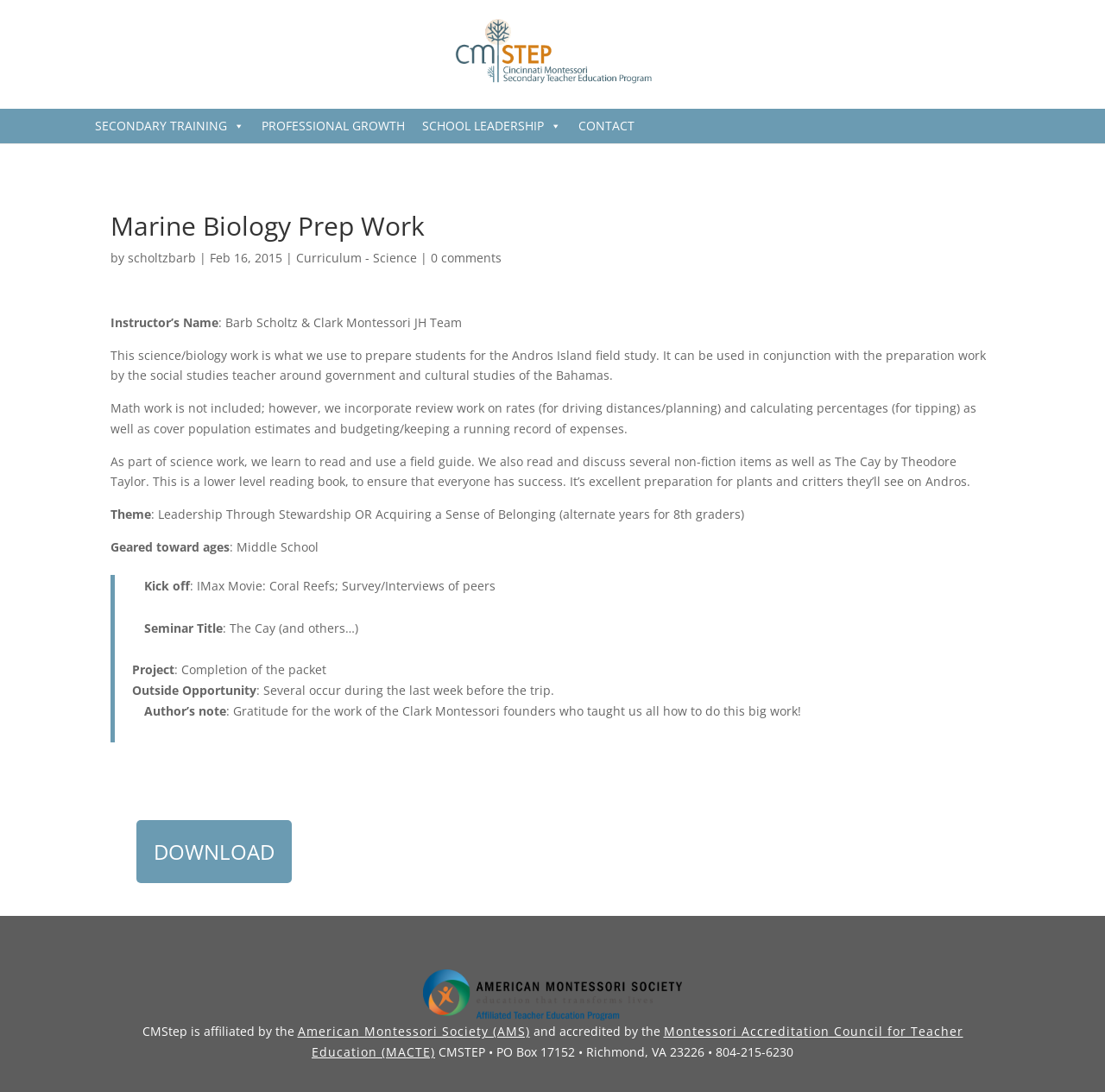Please determine the bounding box coordinates for the element that should be clicked to follow these instructions: "Click the CMSTEP link".

[0.384, 0.044, 0.619, 0.059]